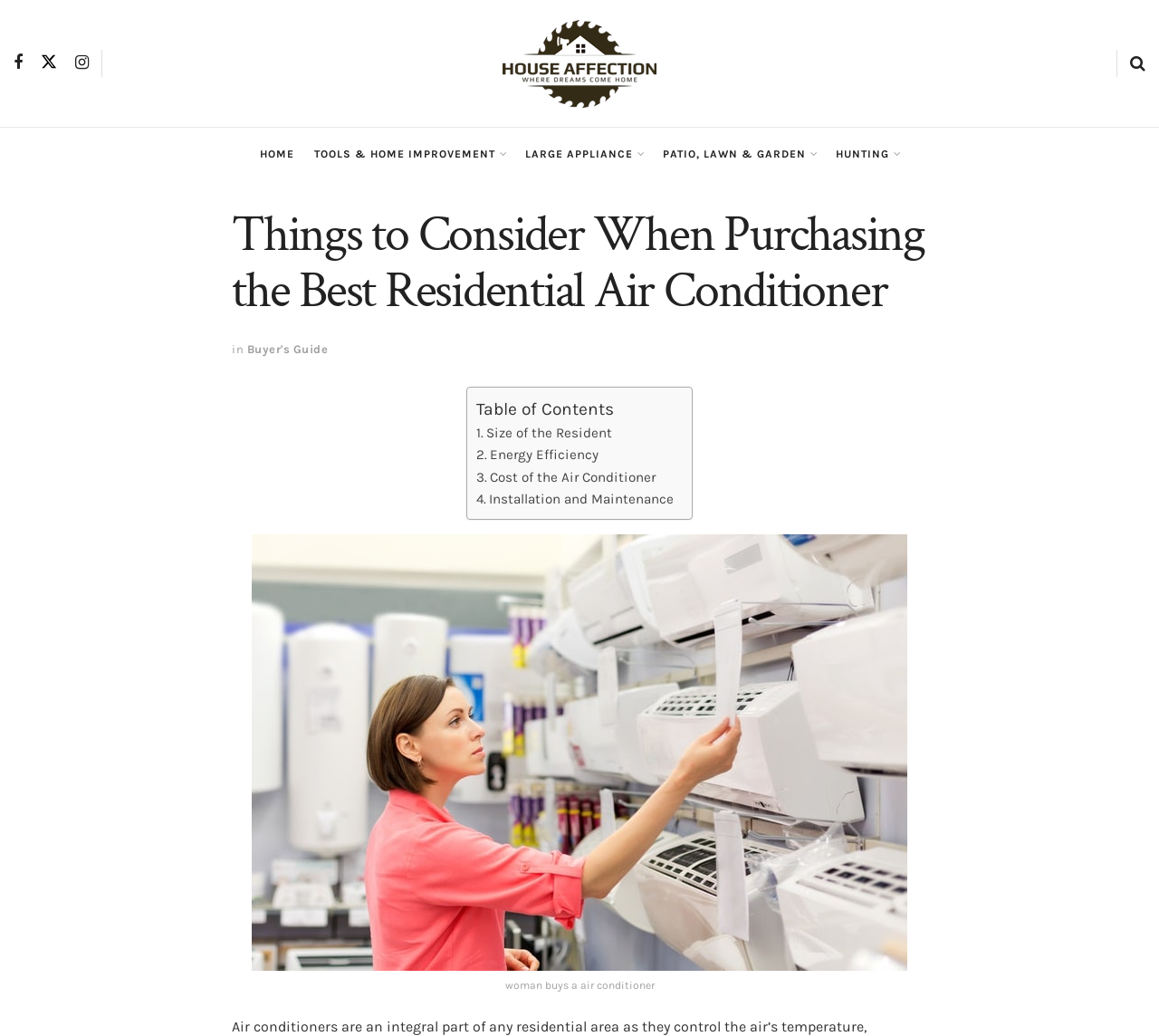Provide an in-depth caption for the elements present on the webpage.

The webpage is about residential air conditioners, specifically discussing things to consider when purchasing one. At the top left, there is a link with a Facebook icon, followed by a link with a Twitter icon, and then a link with an envelope icon. To the right of these icons, there is a link with the text "HouseAffection" accompanied by an image with the same text. 

On the top right, there is a link with a search icon. Below the top section, there are five links in a row, labeled "HOME", "TOOLS & HOME IMPROVEMENT", "LARGE APPLIANCE", "PATIO, LAWN & GARDEN", and "HUNTING", each accompanied by an icon. 

The main heading "Things to Consider When Purchasing the Best Residential Air Conditioner" is centered near the top of the page. Below the heading, there is a link labeled "Buyer's Guide". 

A table of contents is presented in a table format, with four links labeled "Size of the Resident", "Energy Efficiency", "Cost of the Air Conditioner", and "Installation and Maintenance". 

On the right side of the page, there is a large figure with a caption "woman buys a air conditioner", which is an image of a woman purchasing an air conditioner.